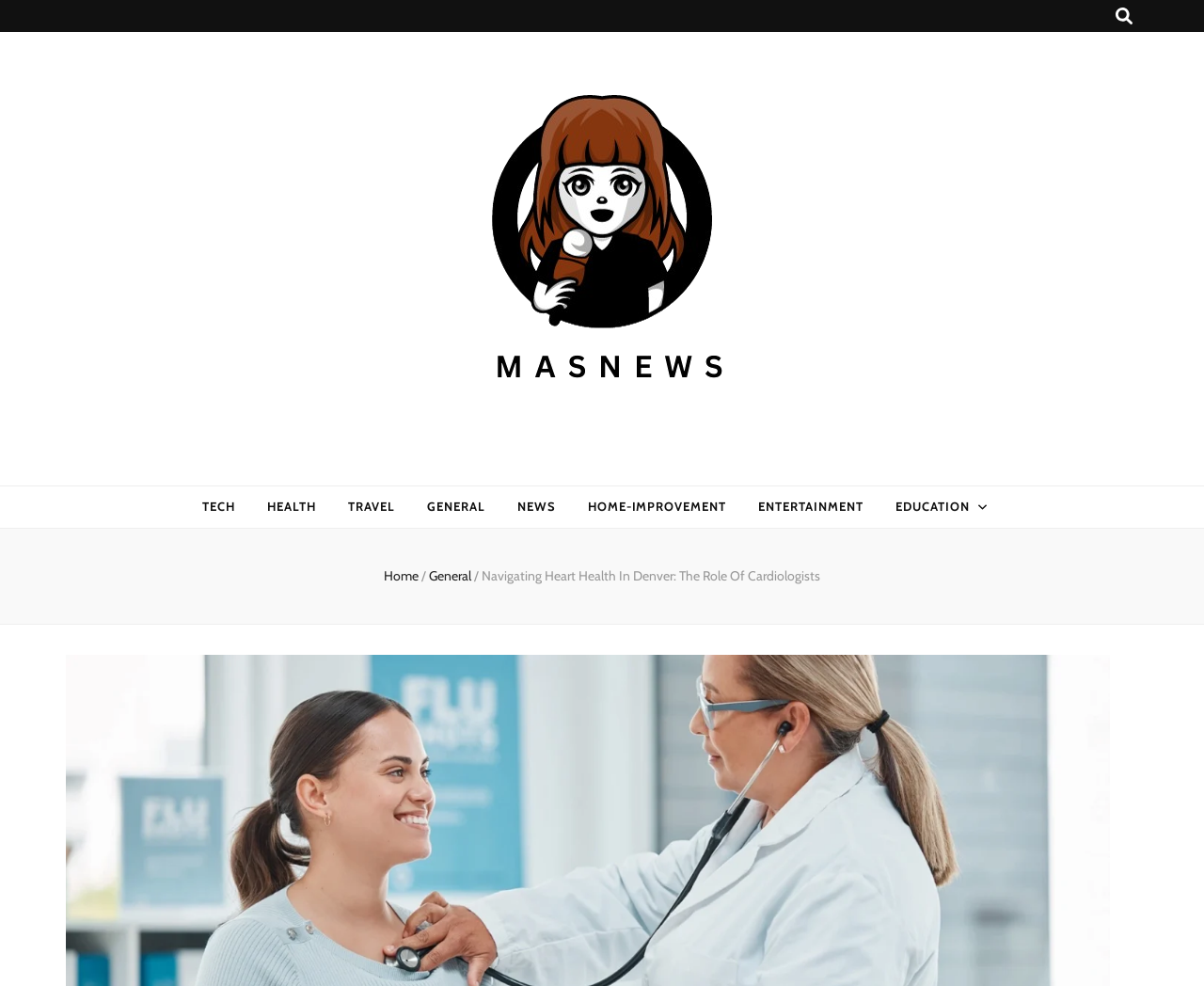Indicate the bounding box coordinates of the element that needs to be clicked to satisfy the following instruction: "go to TECH page". The coordinates should be four float numbers between 0 and 1, i.e., [left, top, right, bottom].

[0.168, 0.5, 0.195, 0.529]